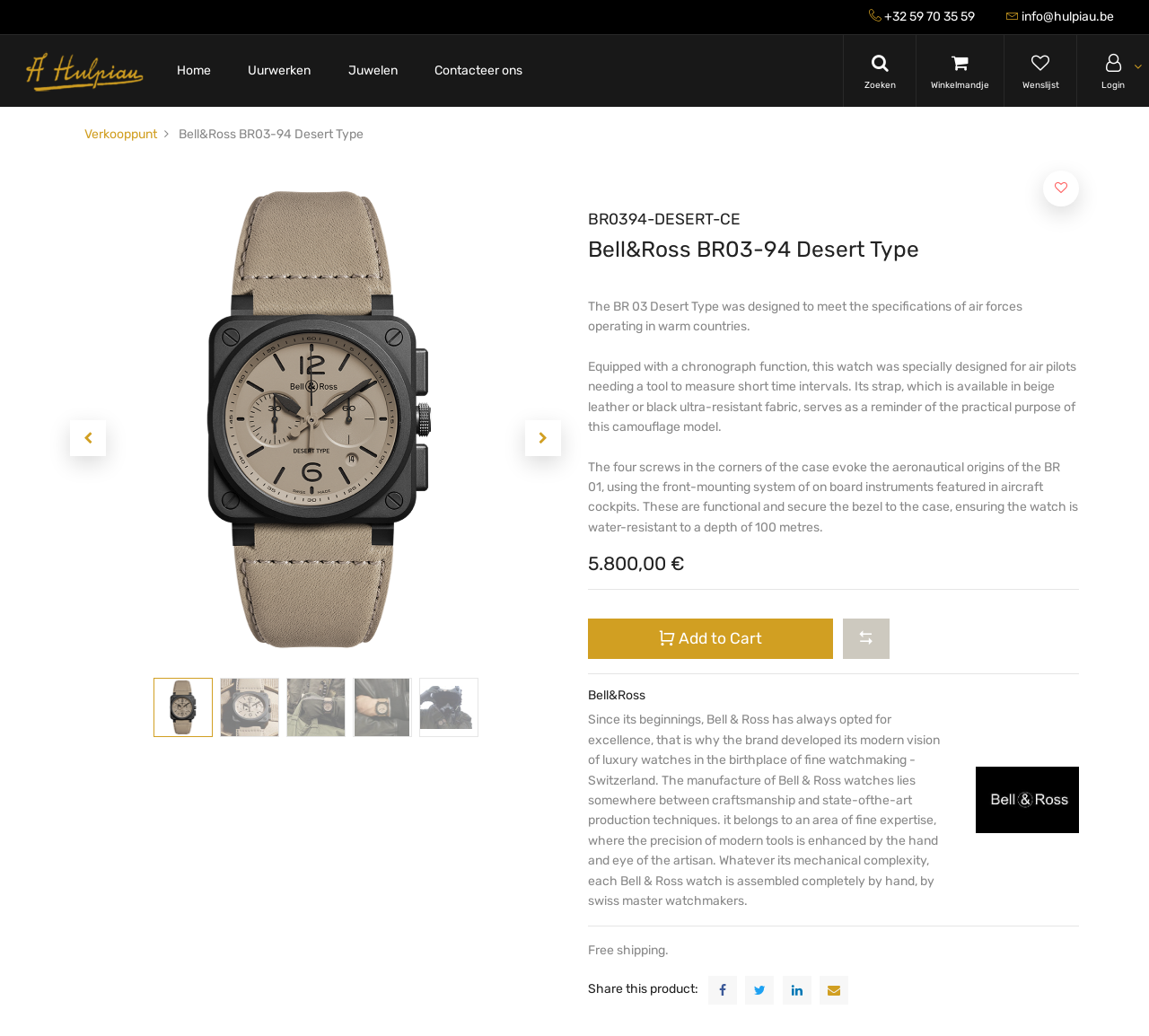Can you show the bounding box coordinates of the region to click on to complete the task described in the instruction: "Click the search button"?

[0.734, 0.034, 0.797, 0.103]